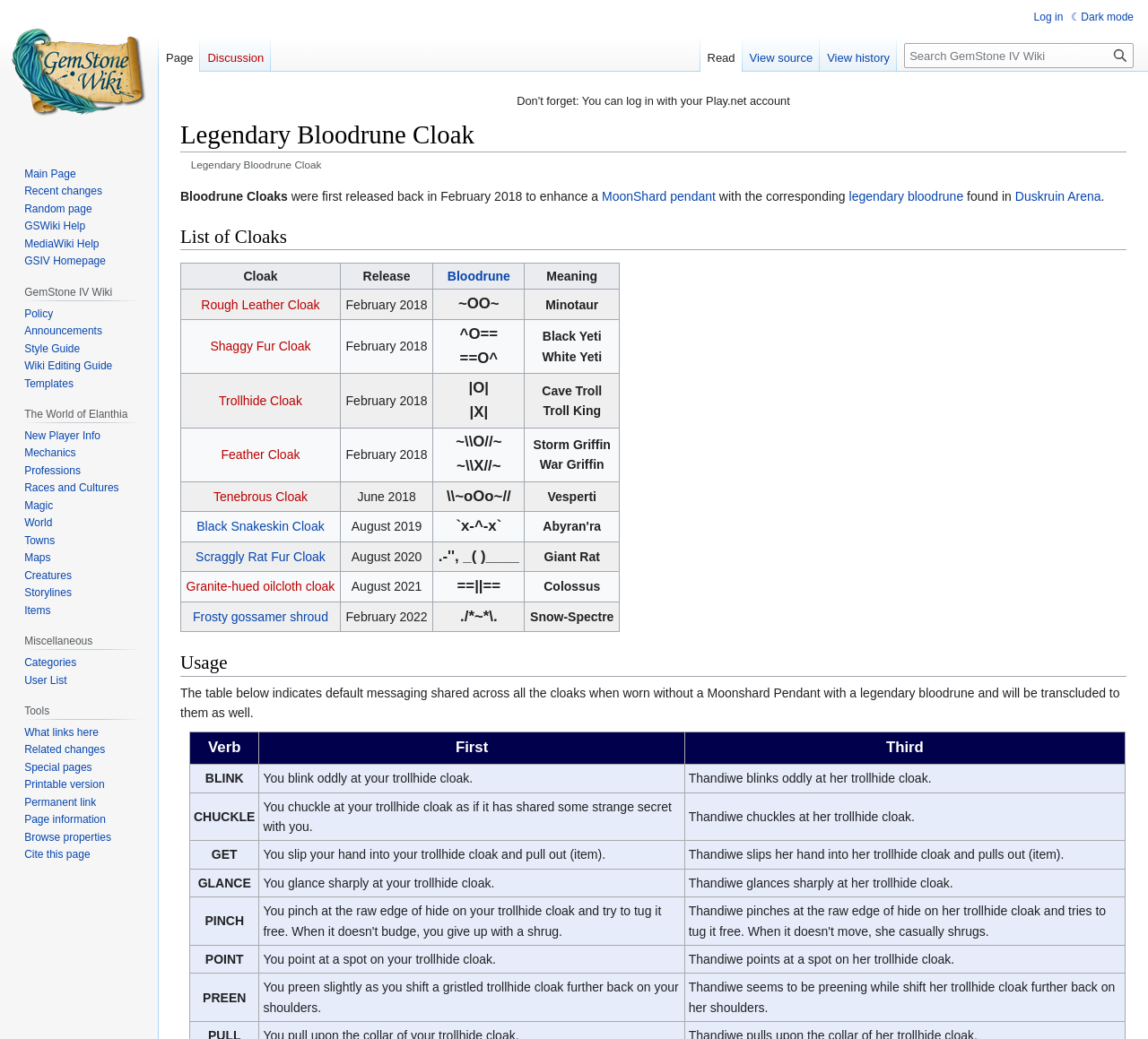How many columns are in the table under the 'Usage' heading?
Using the image as a reference, answer the question with a short word or phrase.

3